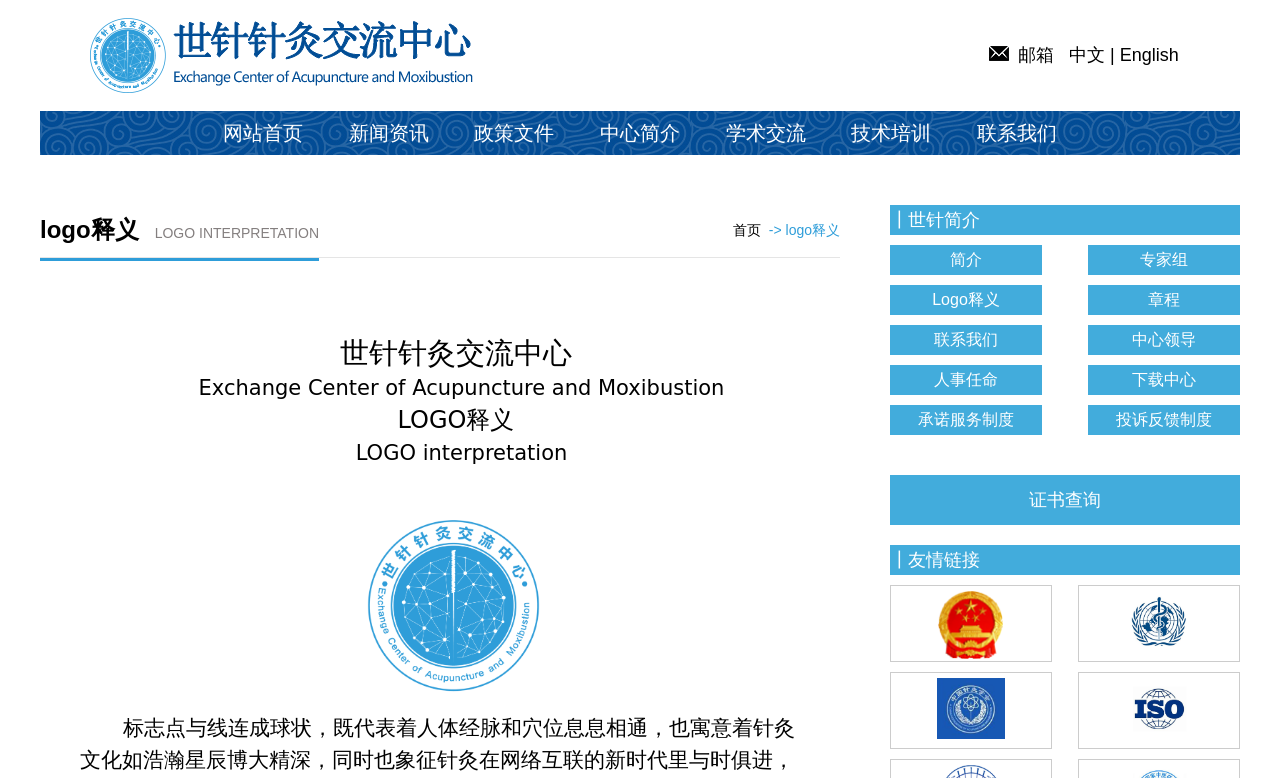Locate the bounding box coordinates of the clickable element to fulfill the following instruction: "Switch to English". Provide the coordinates as four float numbers between 0 and 1 in the format [left, top, right, bottom].

[0.875, 0.058, 0.921, 0.084]